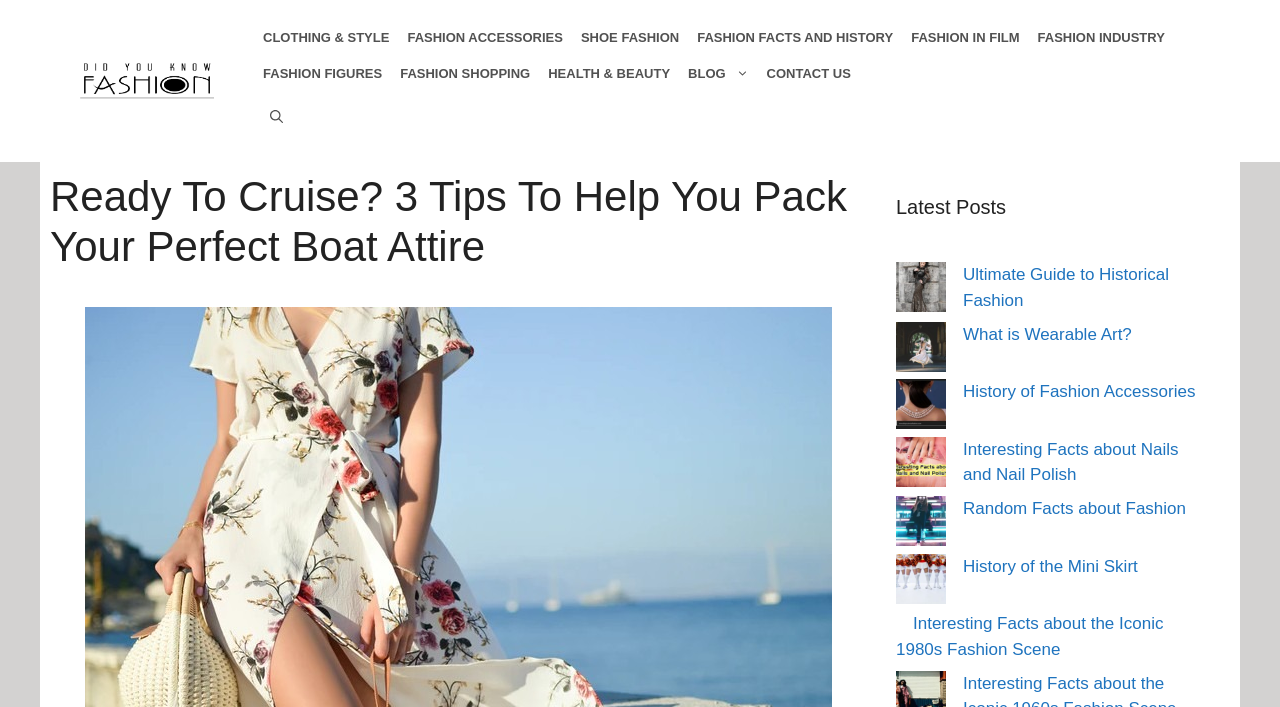Write an elaborate caption that captures the essence of the webpage.

The webpage is about fashion, with a focus on providing informative articles and guides. At the top, there is a banner with the site's logo, "Did You Know Fashion", accompanied by an image. Below the banner, there is a primary navigation menu with 11 links to different categories, including "CLOTHING & STYLE", "FASHION ACCESSORIES", and "HEALTH & BEAUTY".

The main content area is divided into two sections. On the left, there is a header with the title "Ready To Cruise? 3 Tips To Help You Pack Your Perfect Boat Attire", which is the main article of the page. On the right, there is a complementary section with a heading "Latest Posts", which lists 7 recent articles with links and accompanying images. The articles include guides to historical fashion, wearable art, and fashion accessories, as well as interesting facts about nails, fashion, and the 1980s fashion scene.

The layout is organized, with clear headings and concise text, making it easy to navigate and find relevant information. There are a total of 11 images on the page, all of which are related to the articles and provide visual aids to the reader.